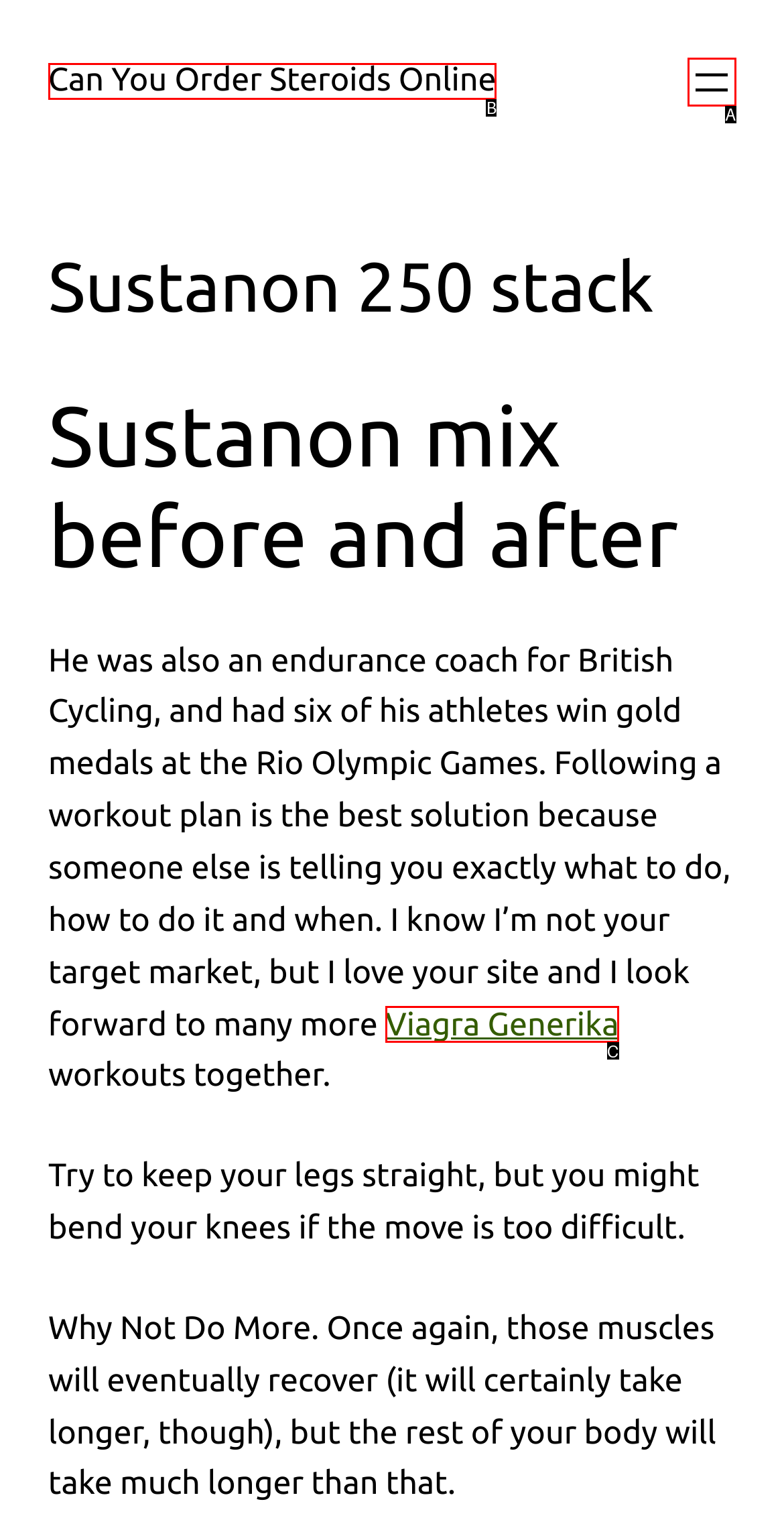Choose the option that matches the following description: Can You Order Steroids Online
Reply with the letter of the selected option directly.

B